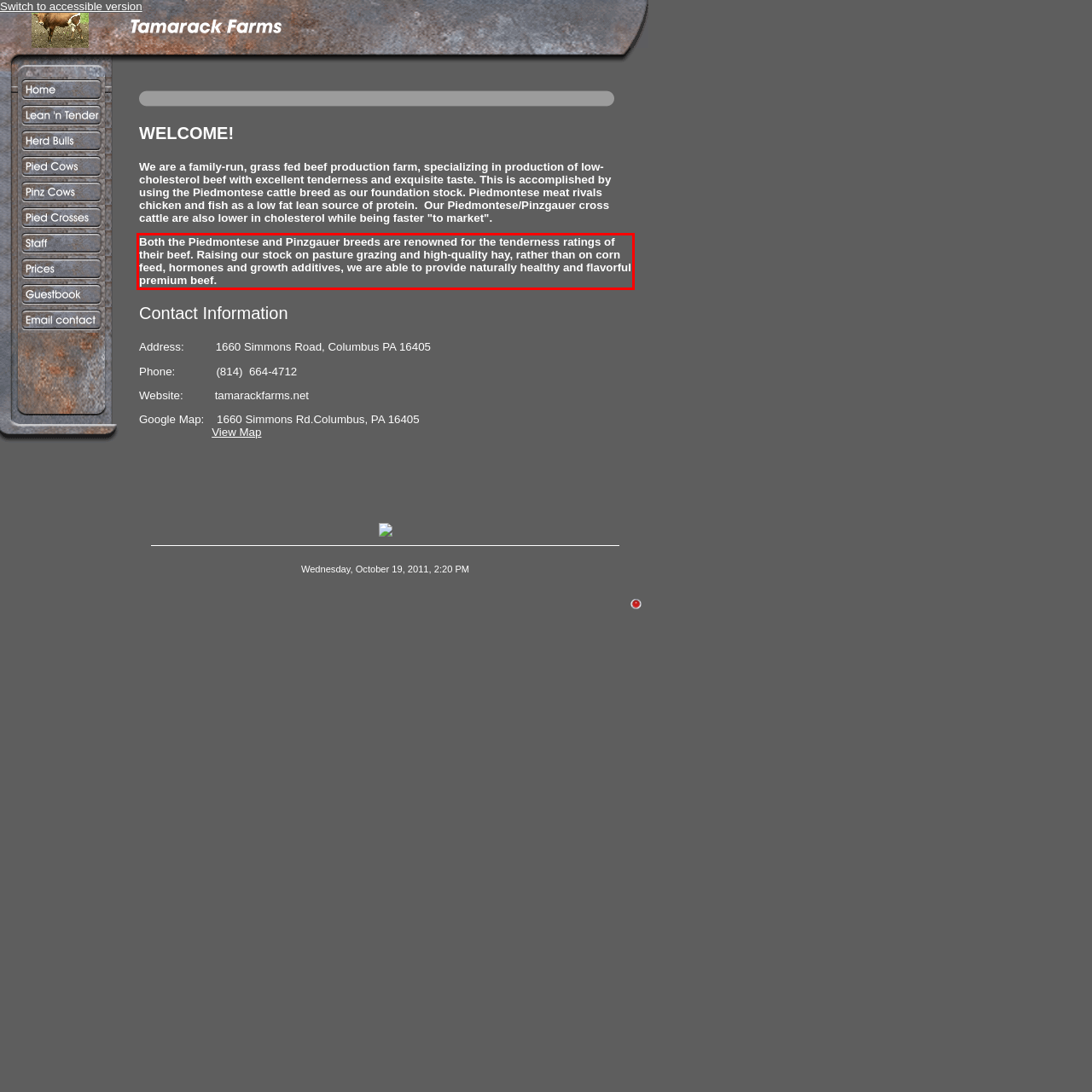Please identify the text within the red rectangular bounding box in the provided webpage screenshot.

Both the Piedmontese and Pinzgauer breeds are renowned for the tenderness ratings of their beef. Raising our stock on pasture grazing and high-quality hay, rather than on corn feed, hormones and growth additives, we are able to provide naturally healthy and flavorful premium beef.